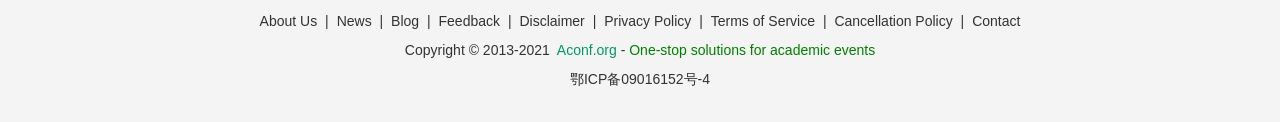Return the bounding box coordinates of the UI element that corresponds to this description: "Blog". The coordinates must be given as four float numbers in the range of 0 and 1, [left, top, right, bottom].

[0.306, 0.088, 0.327, 0.26]